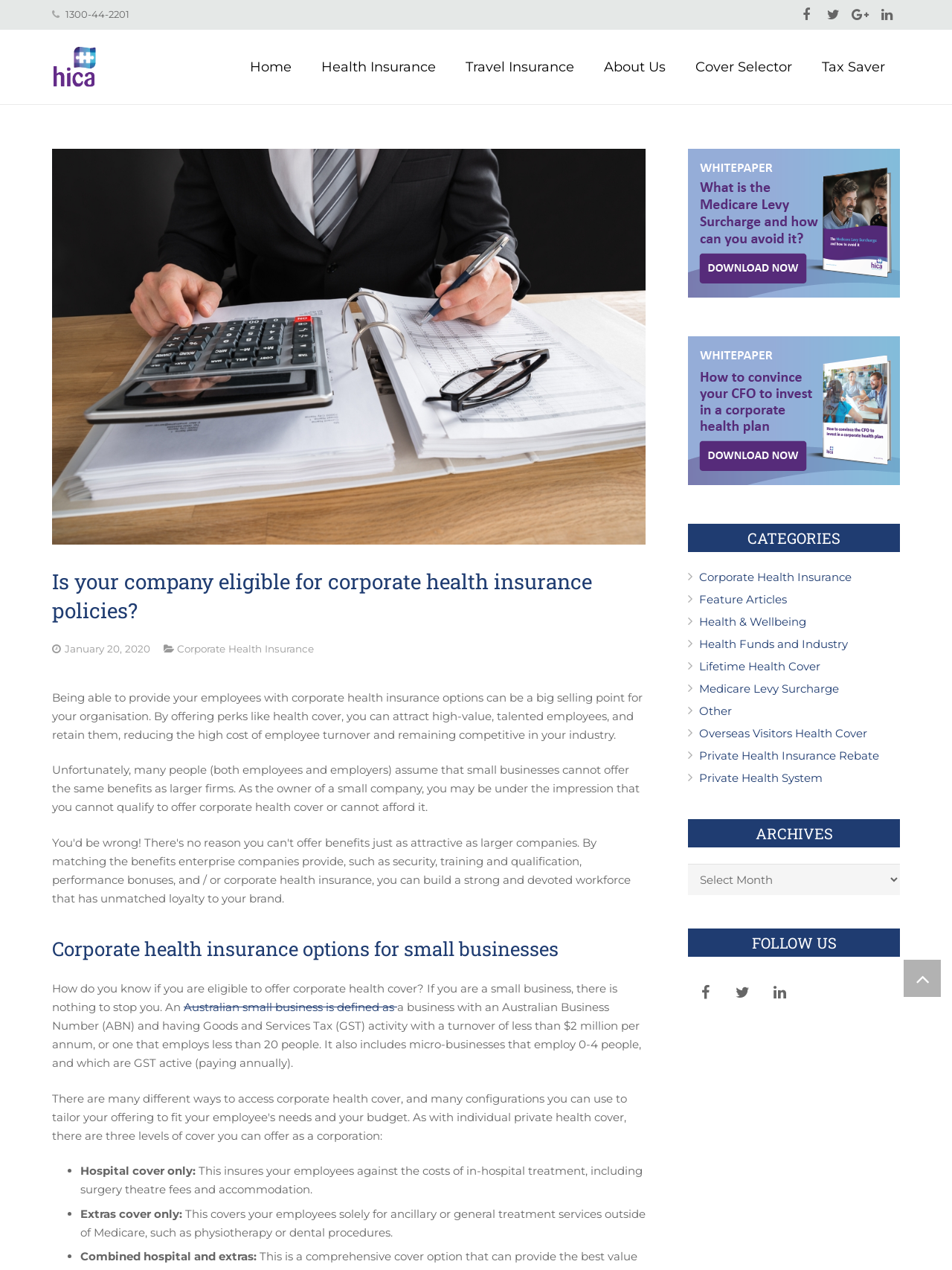Answer the question in one word or a short phrase:
What is the phone number on the top left?

1300-44-2201